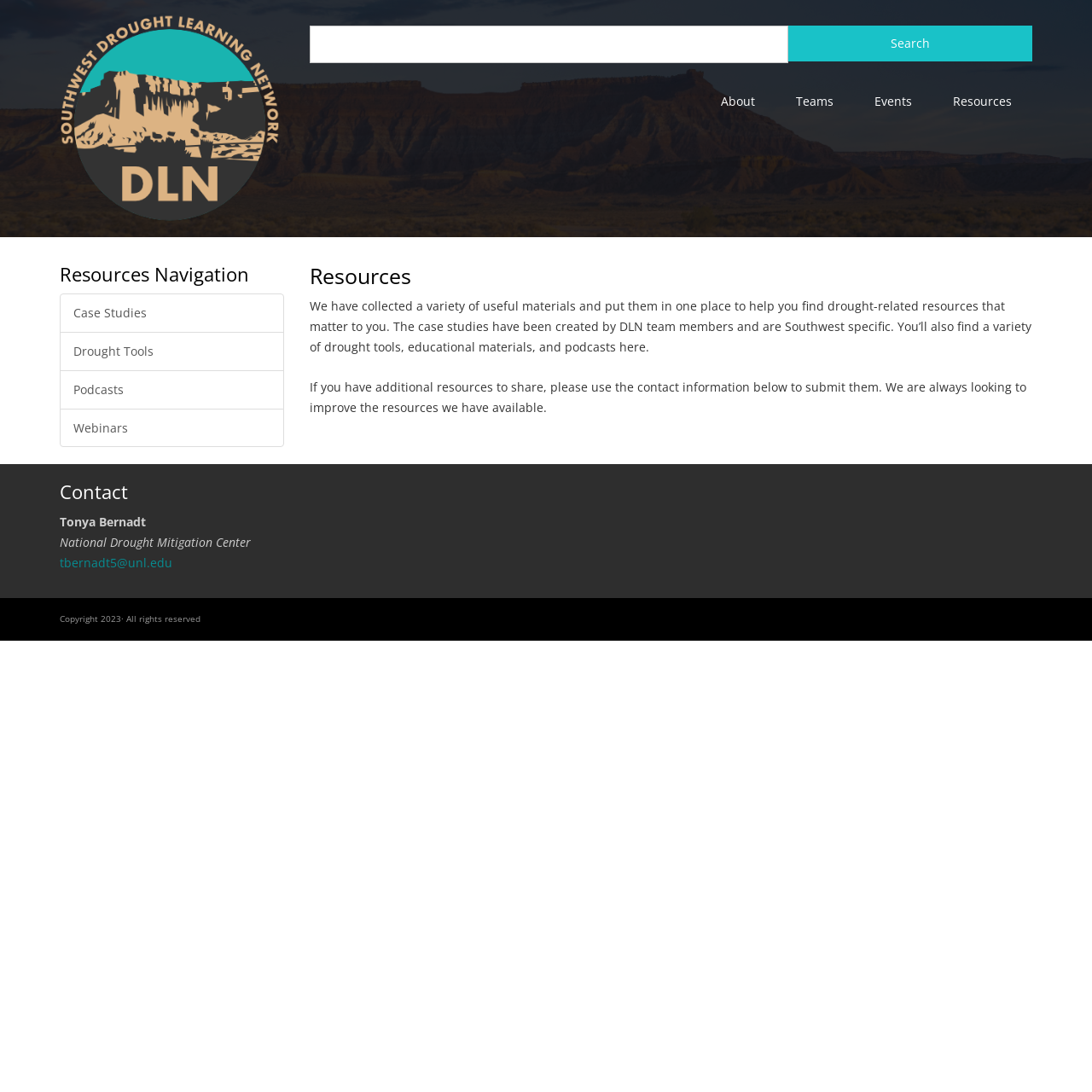Using the information in the image, give a detailed answer to the following question: What is the purpose of this webpage?

Based on the text under the 'Resources' heading, it seems that this webpage is intended to provide a collection of useful materials and resources related to drought, including case studies, drought tools, educational materials, and podcasts.